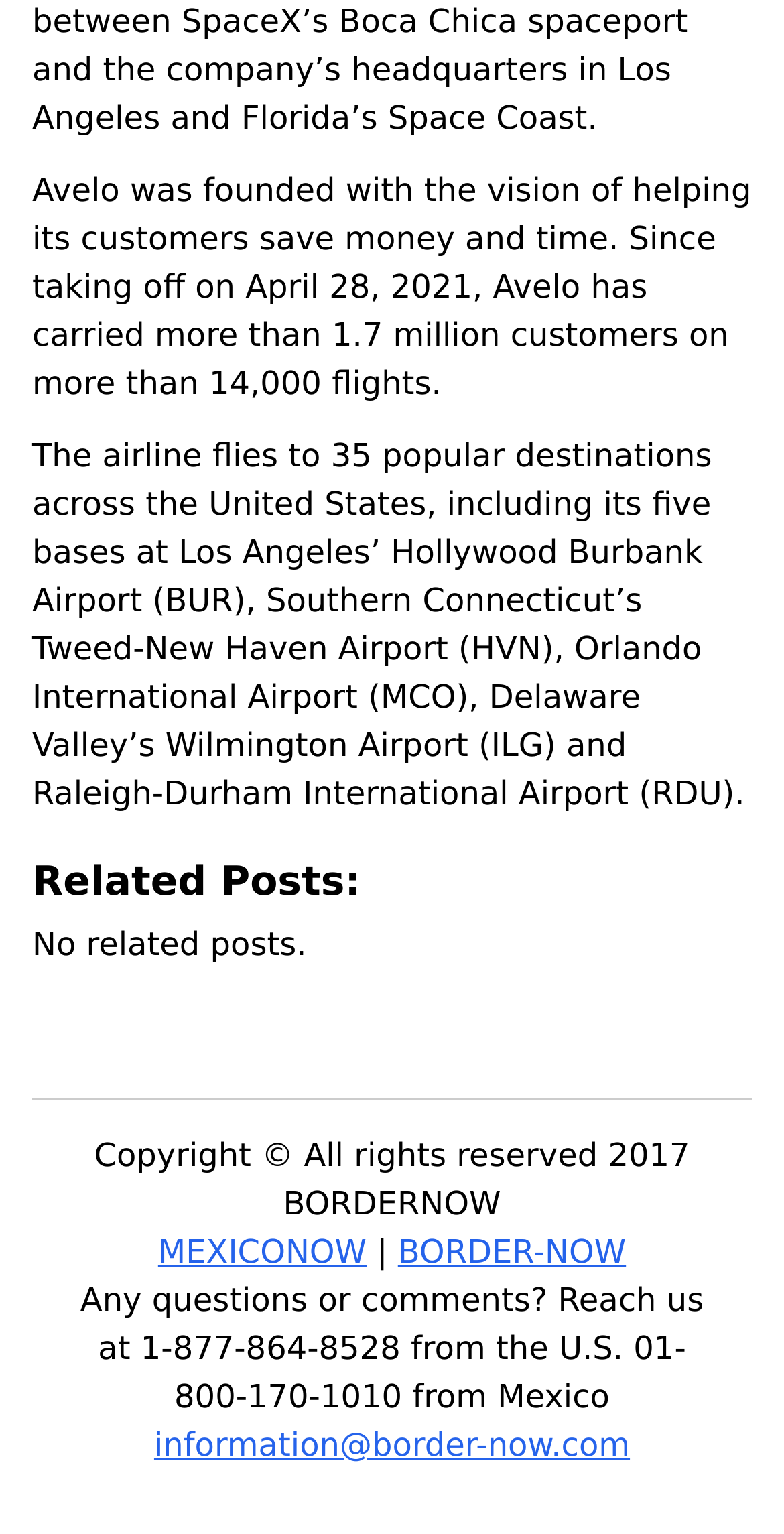What is the email address to contact Avelo?
Answer the question in as much detail as possible.

The answer can be found at the bottom of the webpage, which provides a link to 'information@border-now.com'